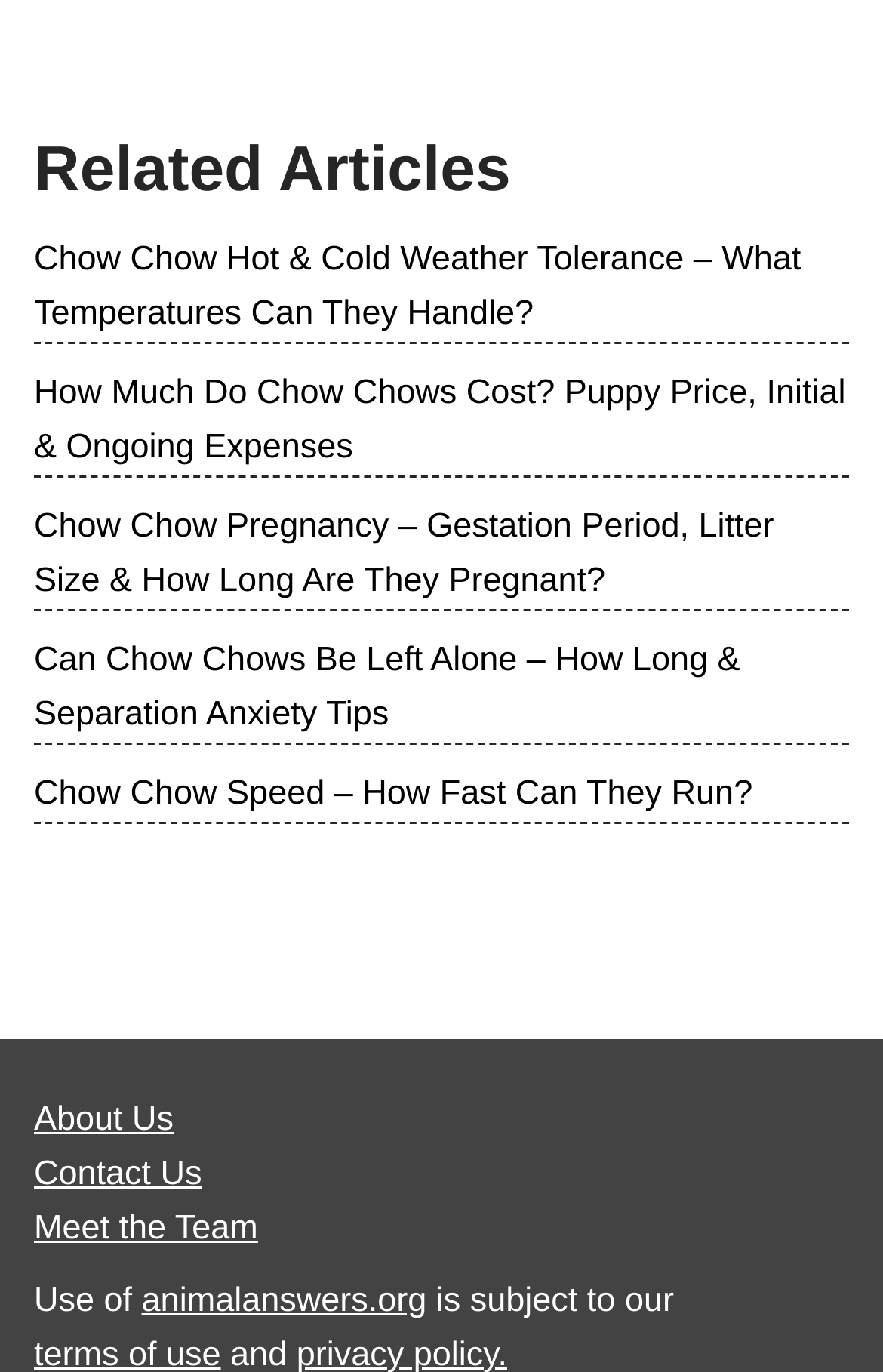What is the last menu item in the footer?
Look at the screenshot and respond with a single word or phrase.

Meet the Team